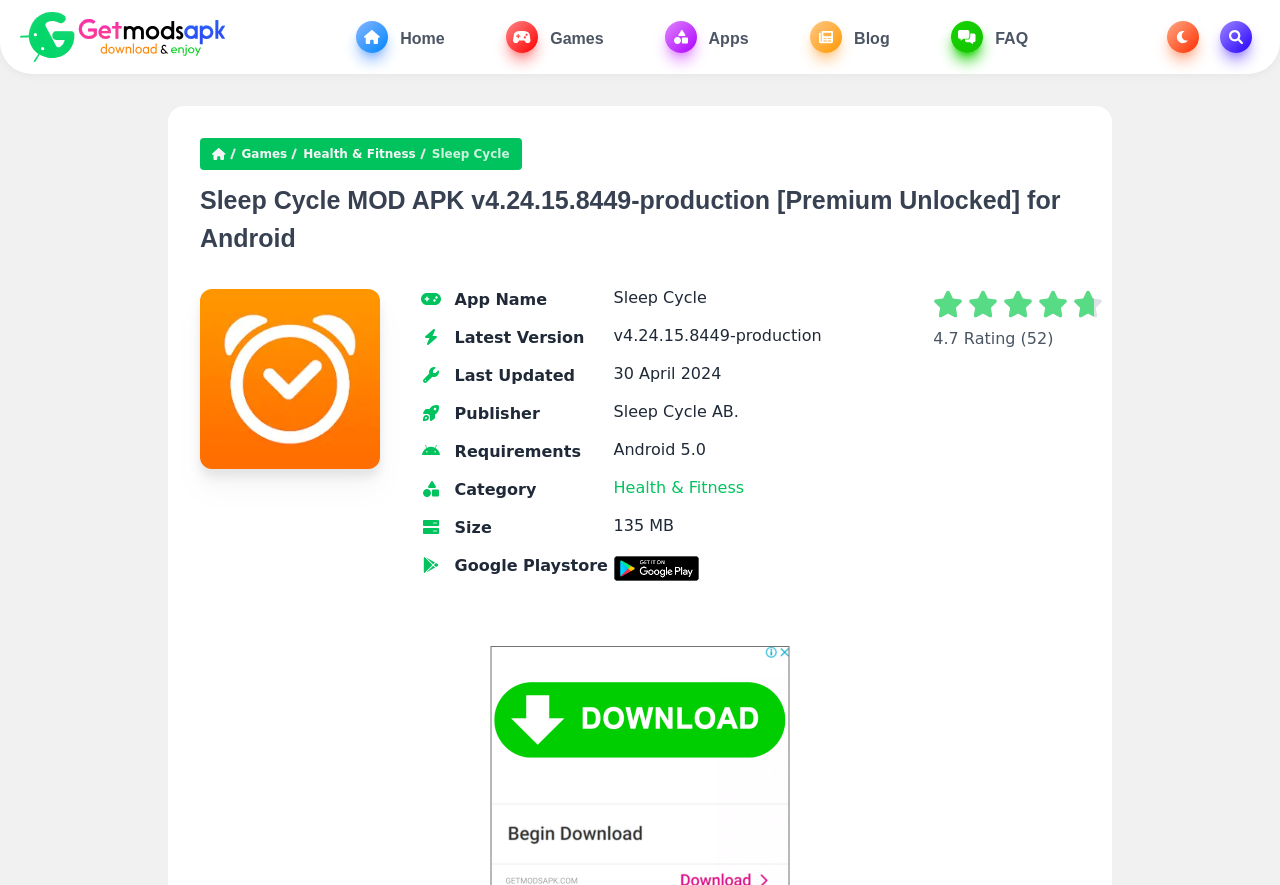Please specify the bounding box coordinates for the clickable region that will help you carry out the instruction: "Click on the 'HOME' link".

None